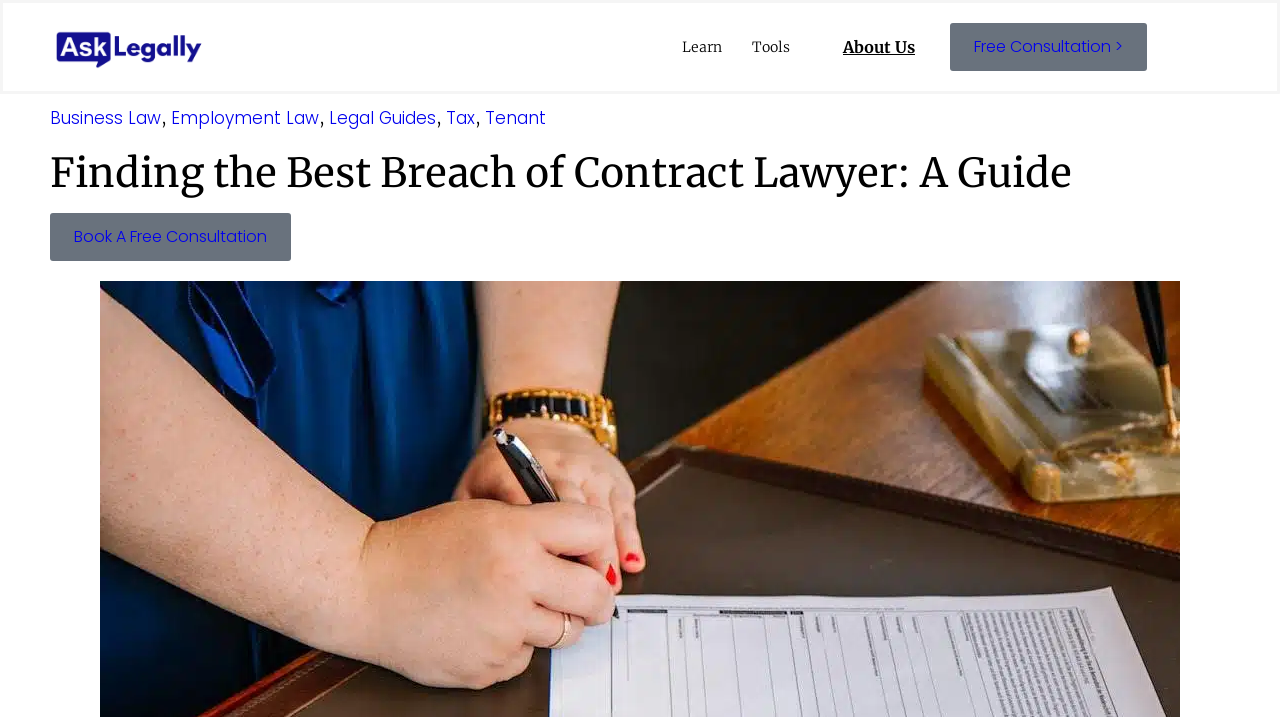Please examine the image and provide a detailed answer to the question: How many navigation links are in the top menu?

I counted the number of links in the top menu, which are 'Learn', 'Tools', 'About Us', and 'AskLegally Logo'. Therefore, there are 4 navigation links in the top menu.